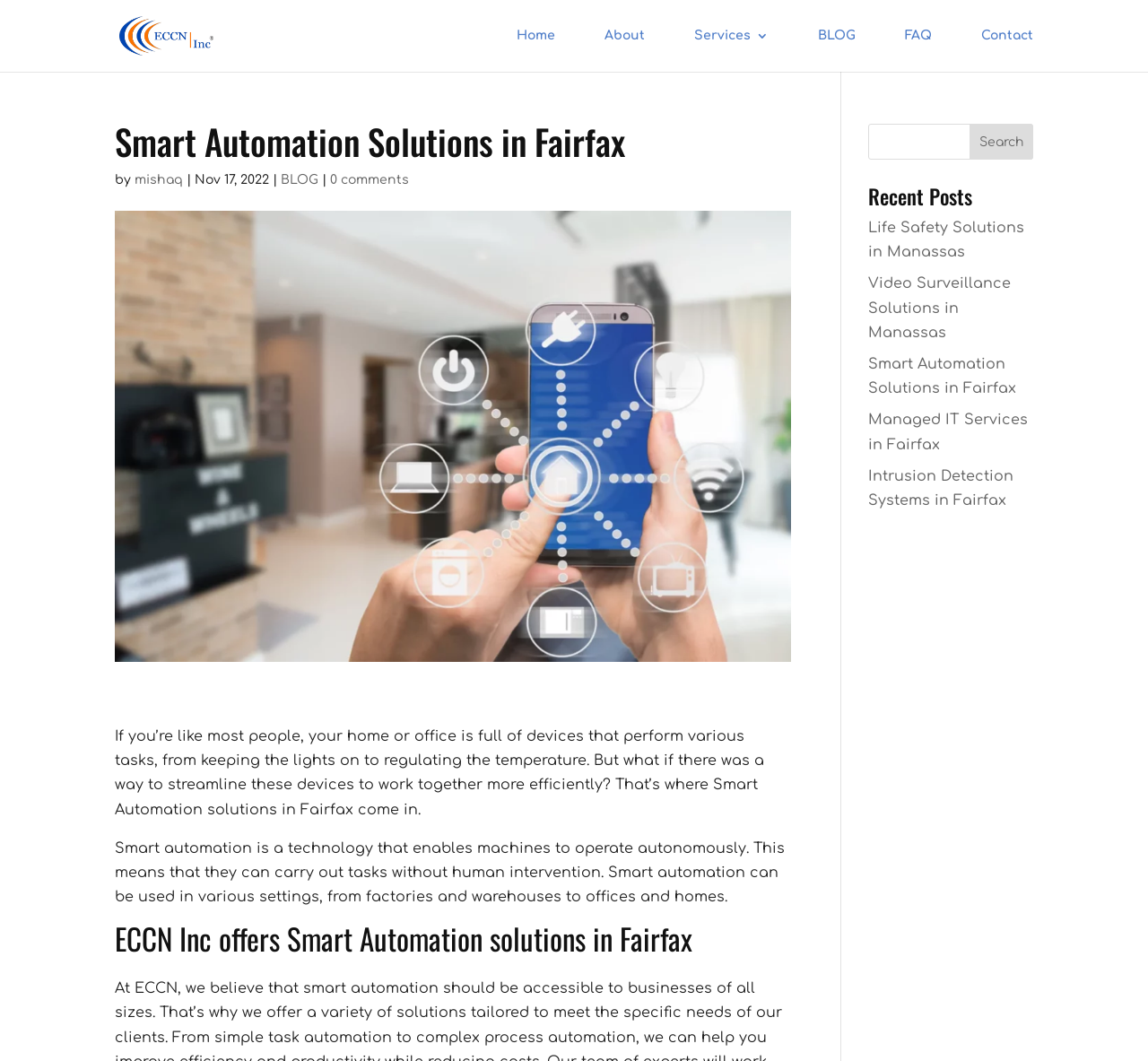Locate the bounding box coordinates of the element that should be clicked to fulfill the instruction: "Click the Home link".

[0.45, 0.028, 0.484, 0.068]